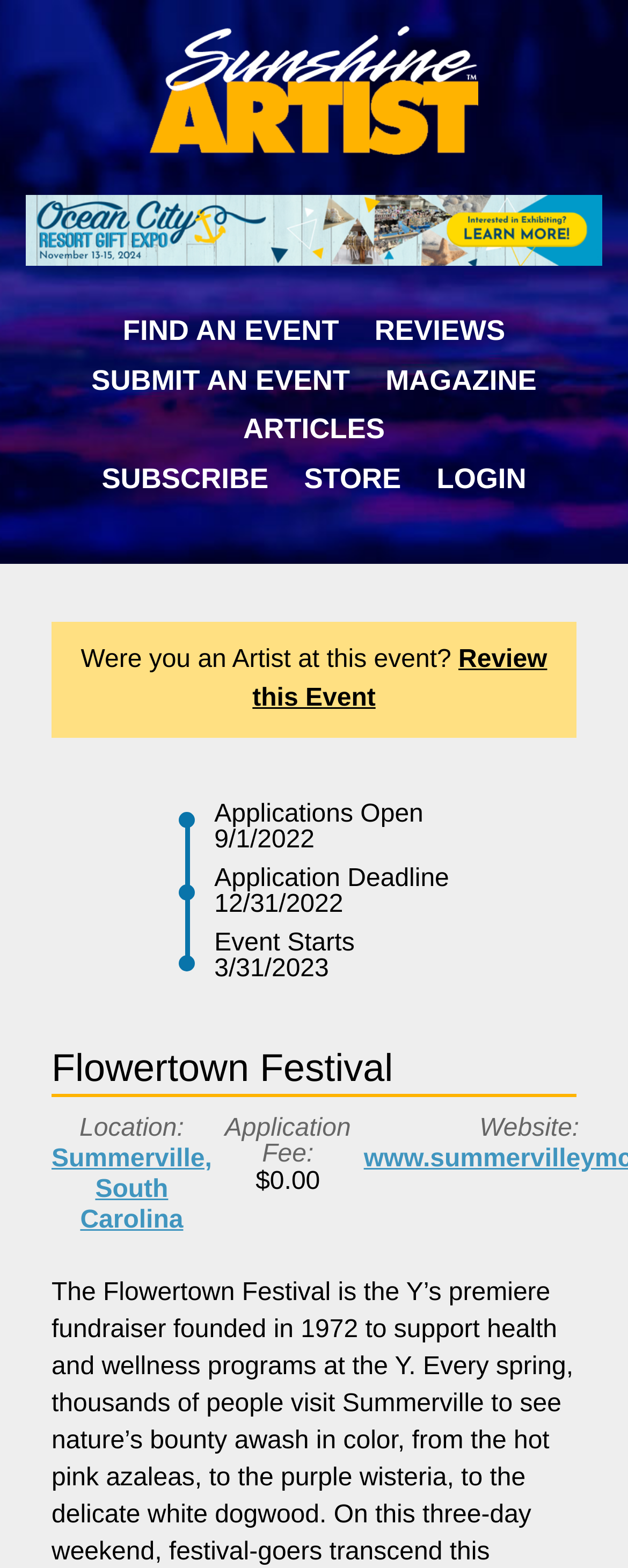Provide the bounding box coordinates of the HTML element this sentence describes: "Review this Event".

[0.402, 0.412, 0.871, 0.454]